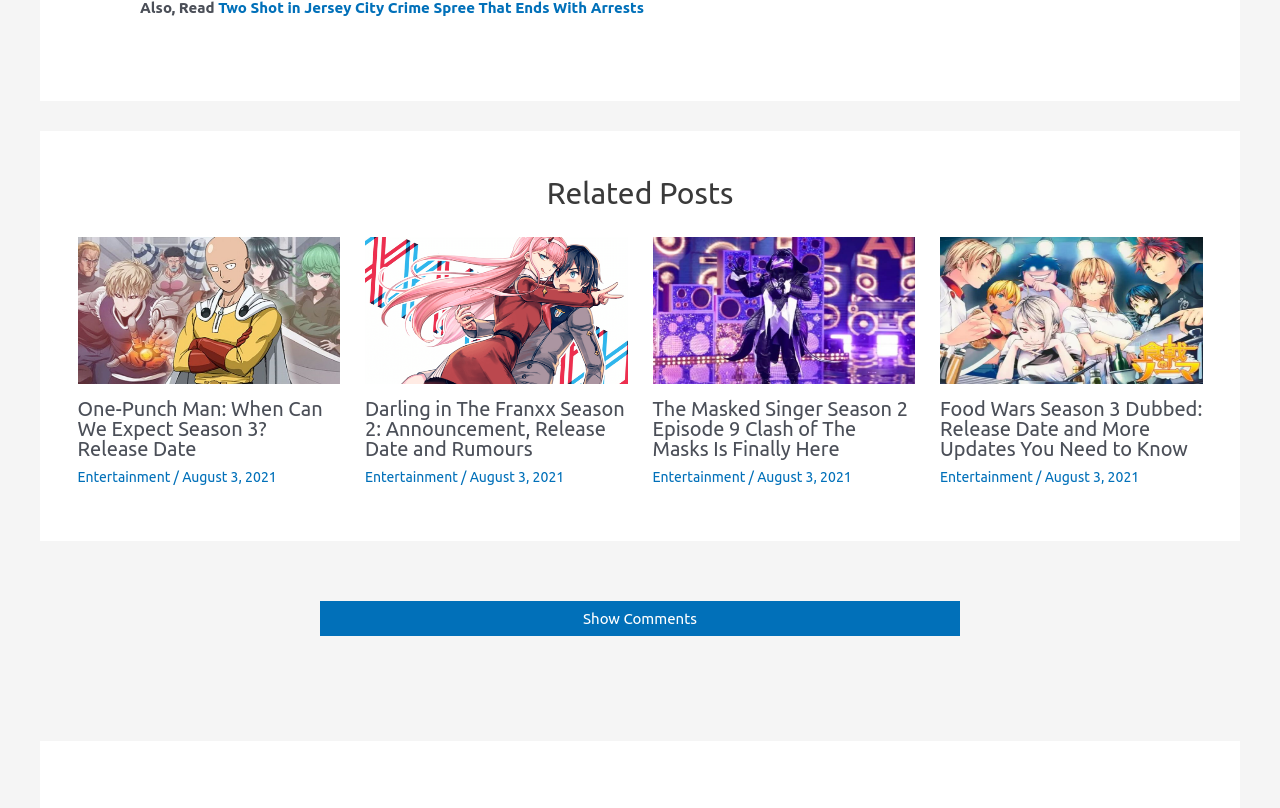How many articles are on this webpage?
Please use the image to provide a one-word or short phrase answer.

4